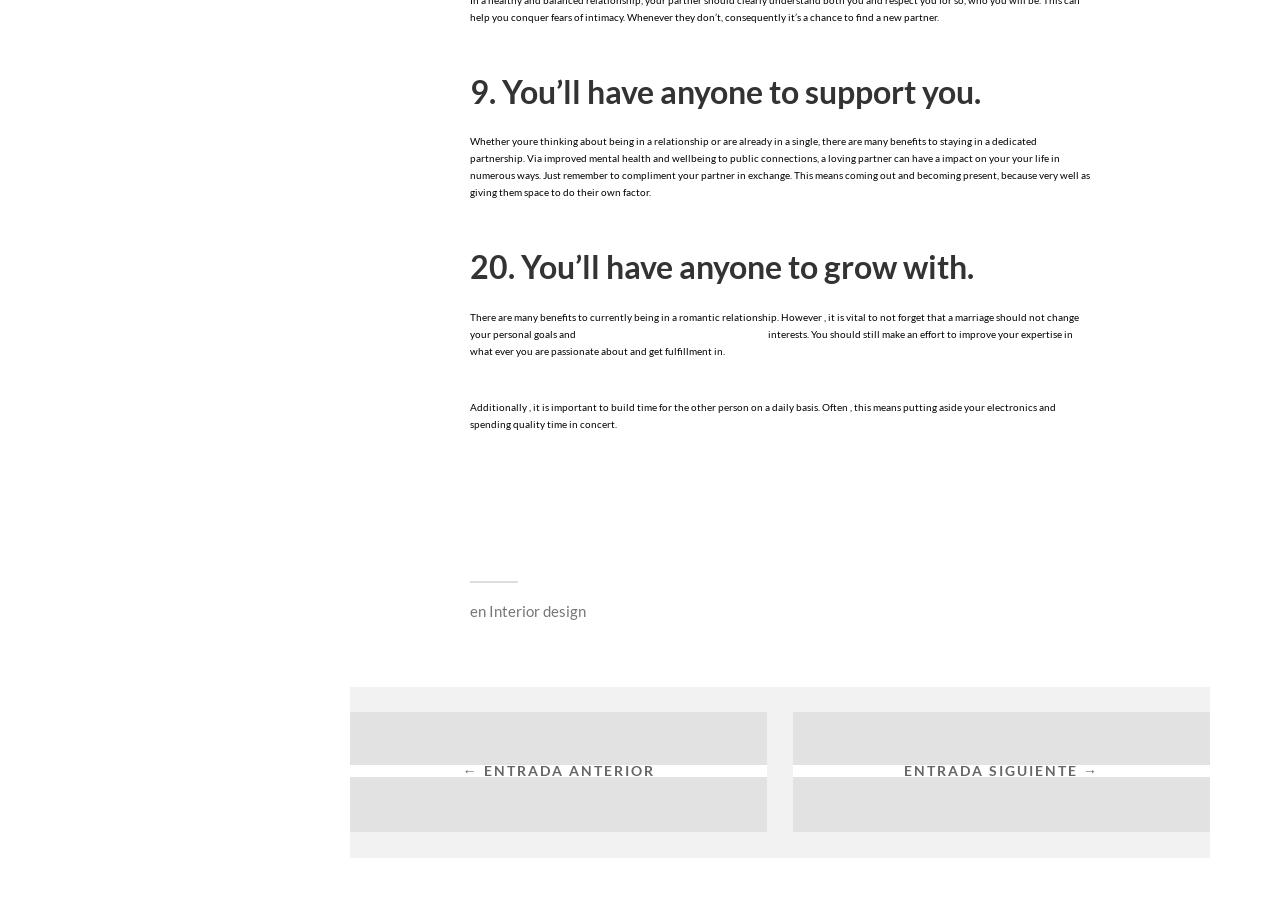Provide a brief response to the question using a single word or phrase: 
What is the topic of the link 'How come Being in a Relationship Matter?'?

Importance of relationships